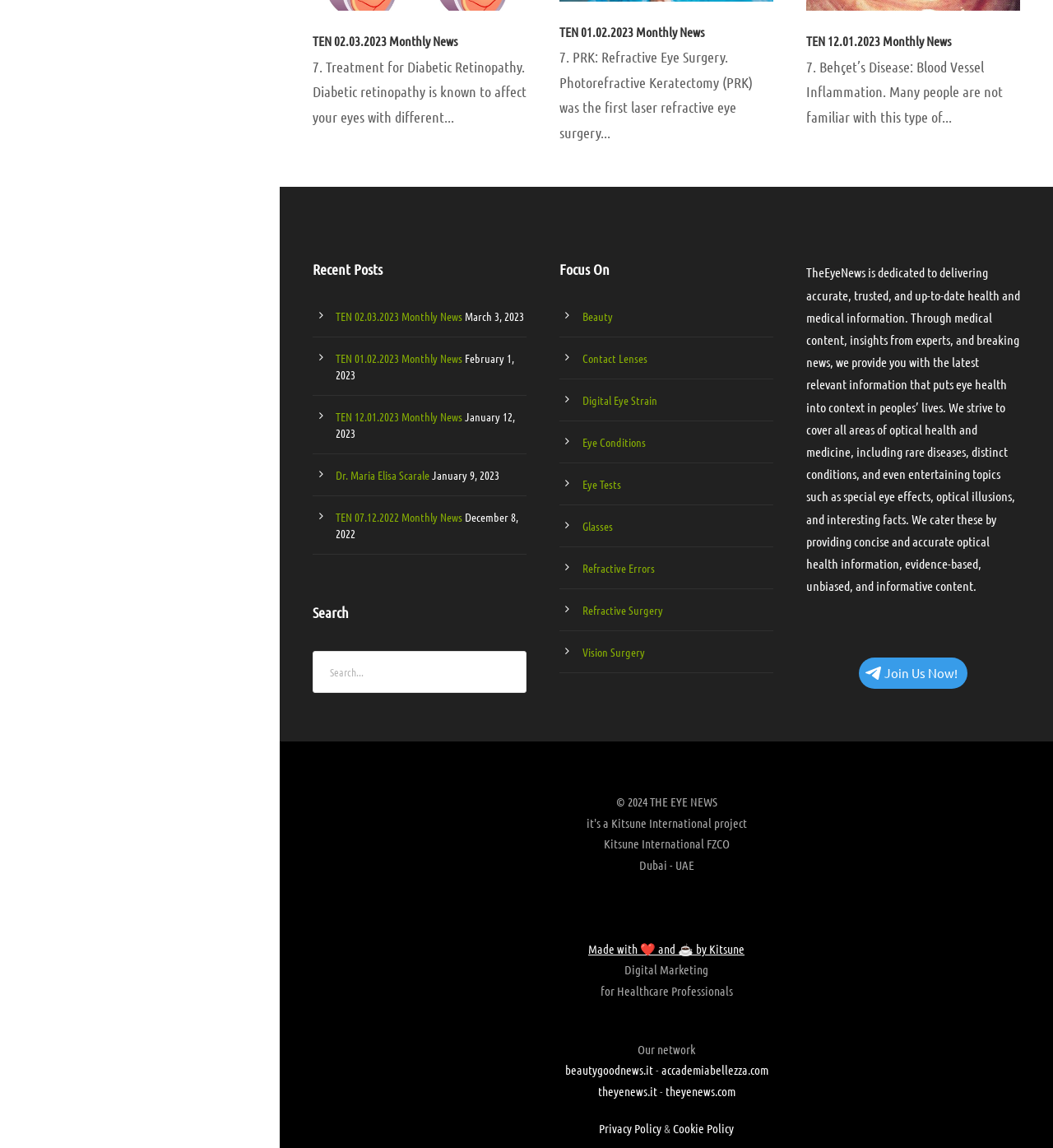Please provide a detailed answer to the question below by examining the image:
What is the topic of the first monthly news article?

I determined the topic of the first monthly news article by looking at the text associated with the first link with a title in the format 'TEN [date] Monthly News'. The text '7. Treatment for Diabetic Retinopathy. Diabetic retinopathy is known to affect your eyes with different...' suggests that the topic of the first monthly news article is Diabetic Retinopathy.